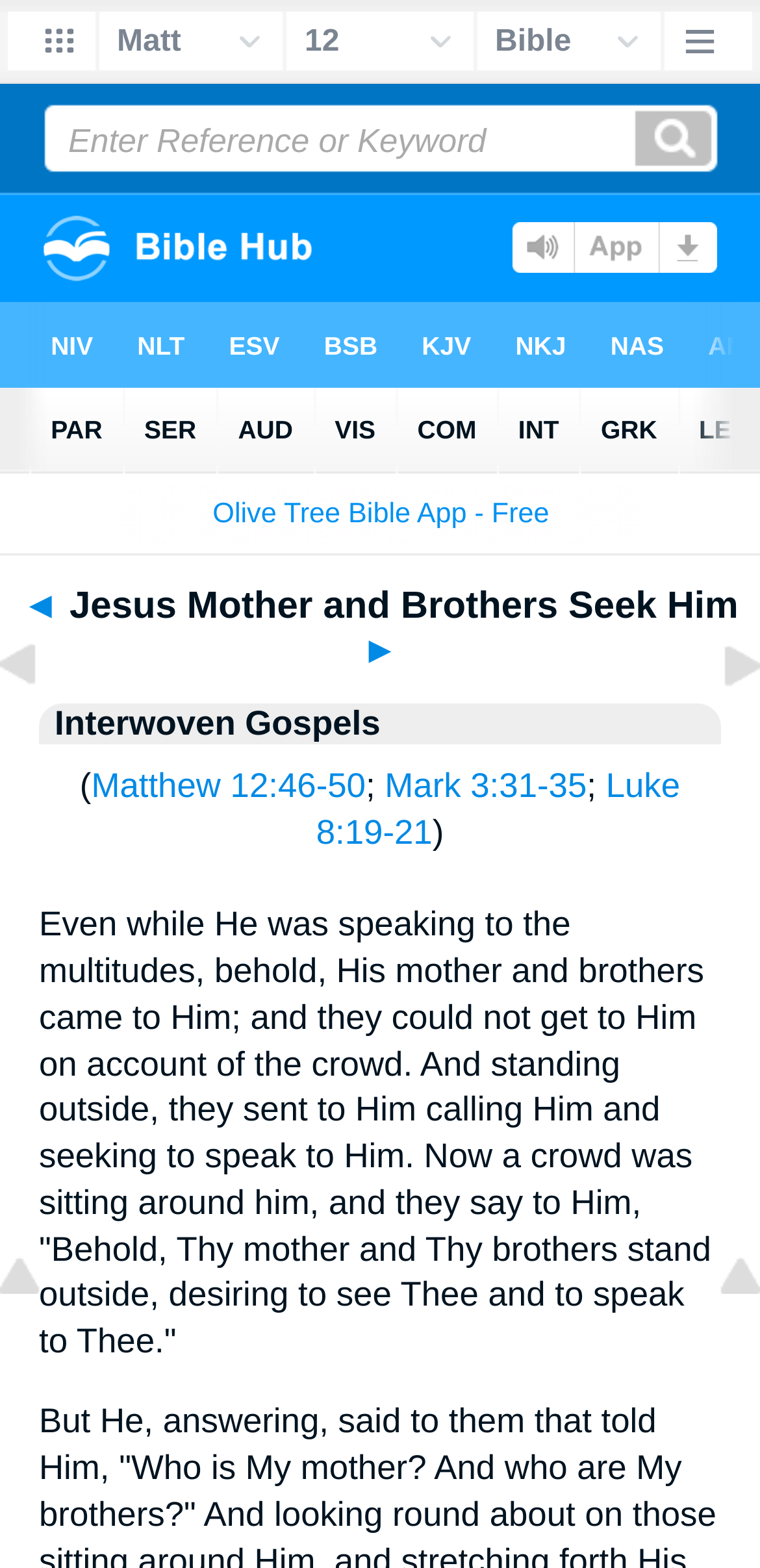Pinpoint the bounding box coordinates of the clickable element to carry out the following instruction: "Click on '►'."

[0.475, 0.401, 0.525, 0.429]